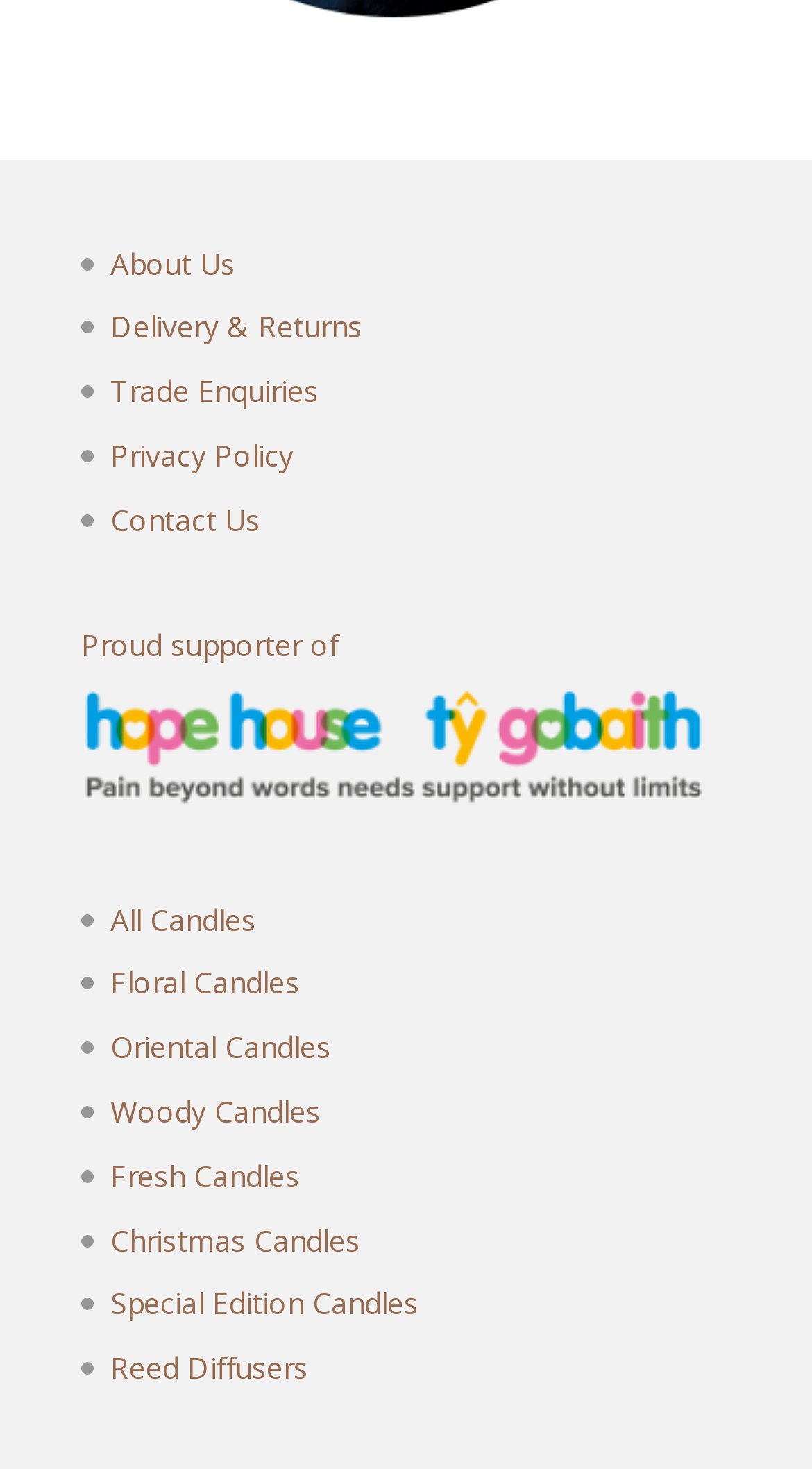Refer to the screenshot and answer the following question in detail:
What is the purpose of the 'Trade Enquiries' link?

The 'Trade Enquiries' link is likely intended for businesses or individuals who want to inquire about trading or wholesale opportunities with the company, as it is placed alongside other links related to customer service and information.